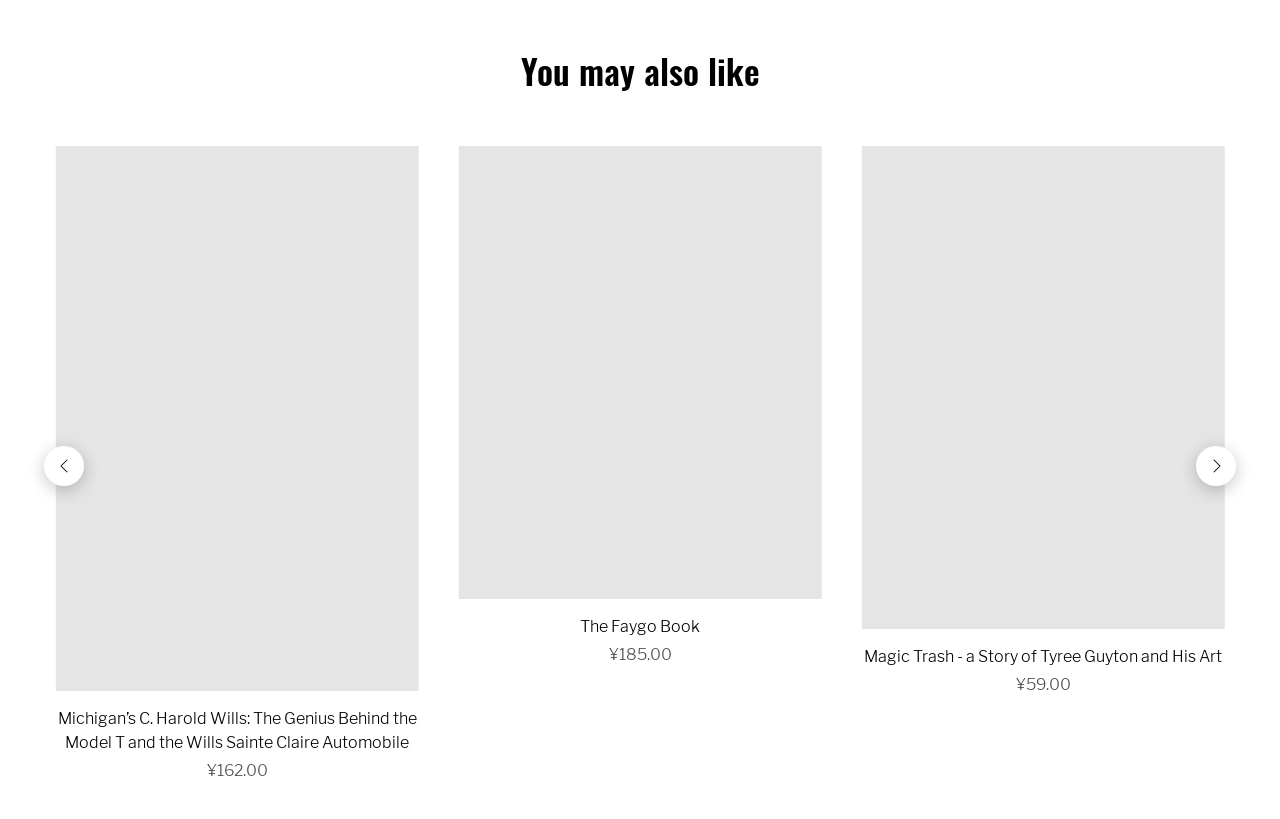What is the price of the book 'Michigan’s C. Harold Wills: The Genius Behind the Model T and the Wills Sainte Claire Automobile'?
Please provide a detailed and comprehensive answer to the question.

I found the price of the book by looking at the text '¥162.00' which is located below the book title and image.